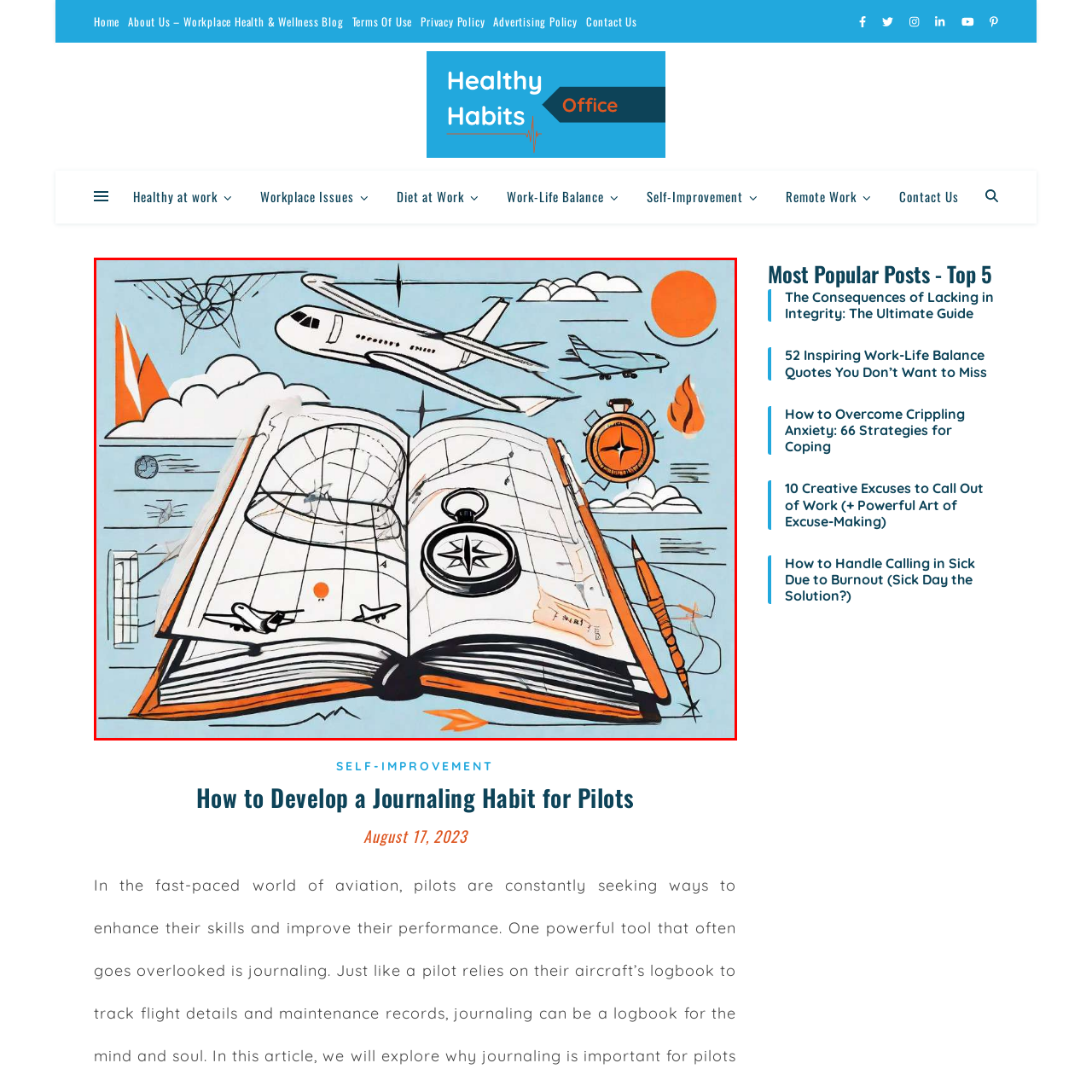Provide a comprehensive description of the image highlighted by the red bounding box.

The image illustrates a vibrant and creative representation of a pilot's journal, symbolizing the journey and experiences of aviators. Open to a page adorned with a compass and an aviation map, the journal is set against a backdrop filled with whimsical sketches of clouds and aircraft. Above the journal, a commercial airplane and smaller planes glide through a sky rendered in shades of blue, complementing the journal's earthy tones. The compass hints at navigation and exploration, key themes in a pilot's life. This artistic depiction captures the essence of journaling as a vital practice for pilots, combining elements of flight and personal reflection.